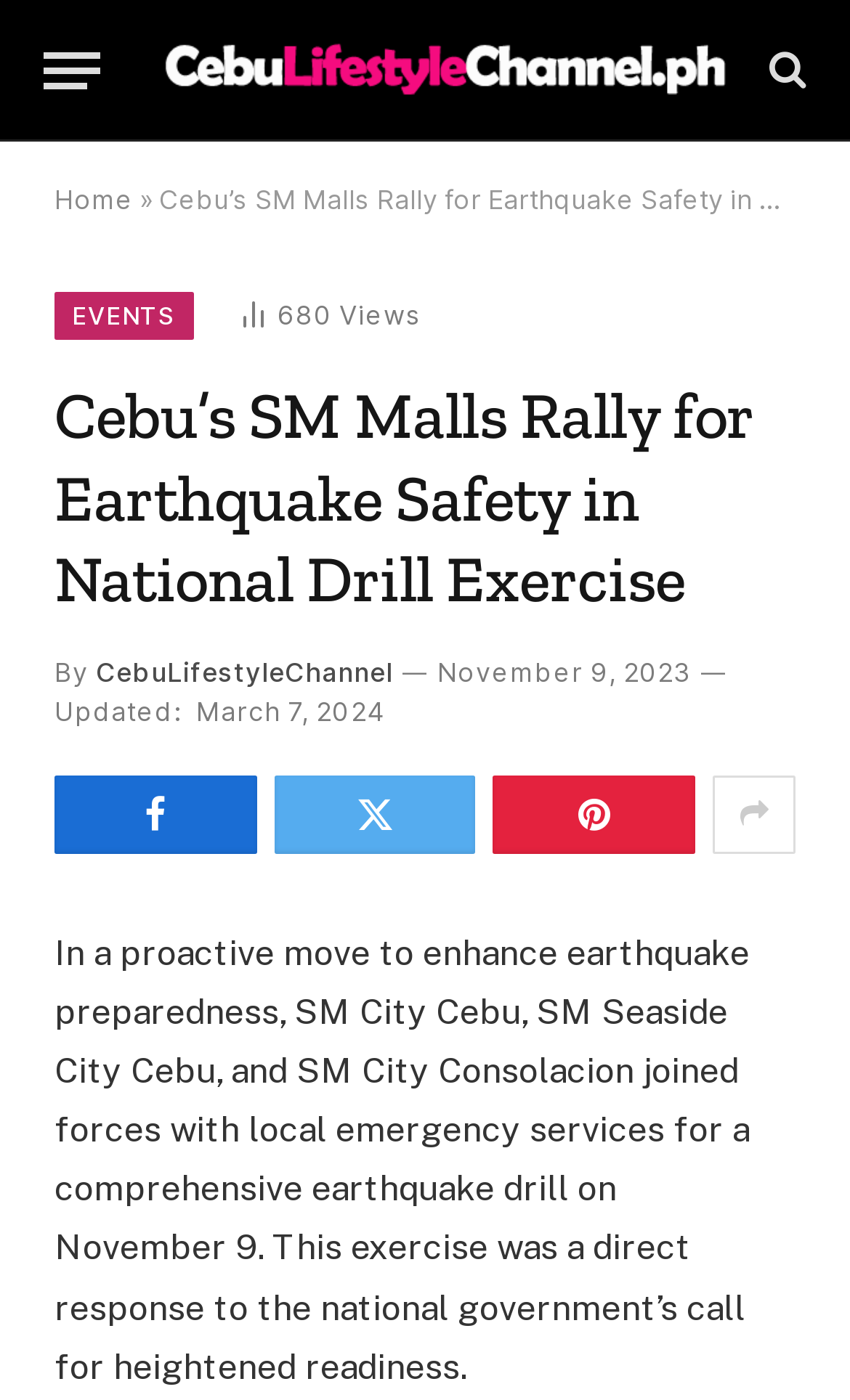Please identify the bounding box coordinates of the element that needs to be clicked to perform the following instruction: "Visit the 'Home' page".

[0.064, 0.131, 0.156, 0.154]